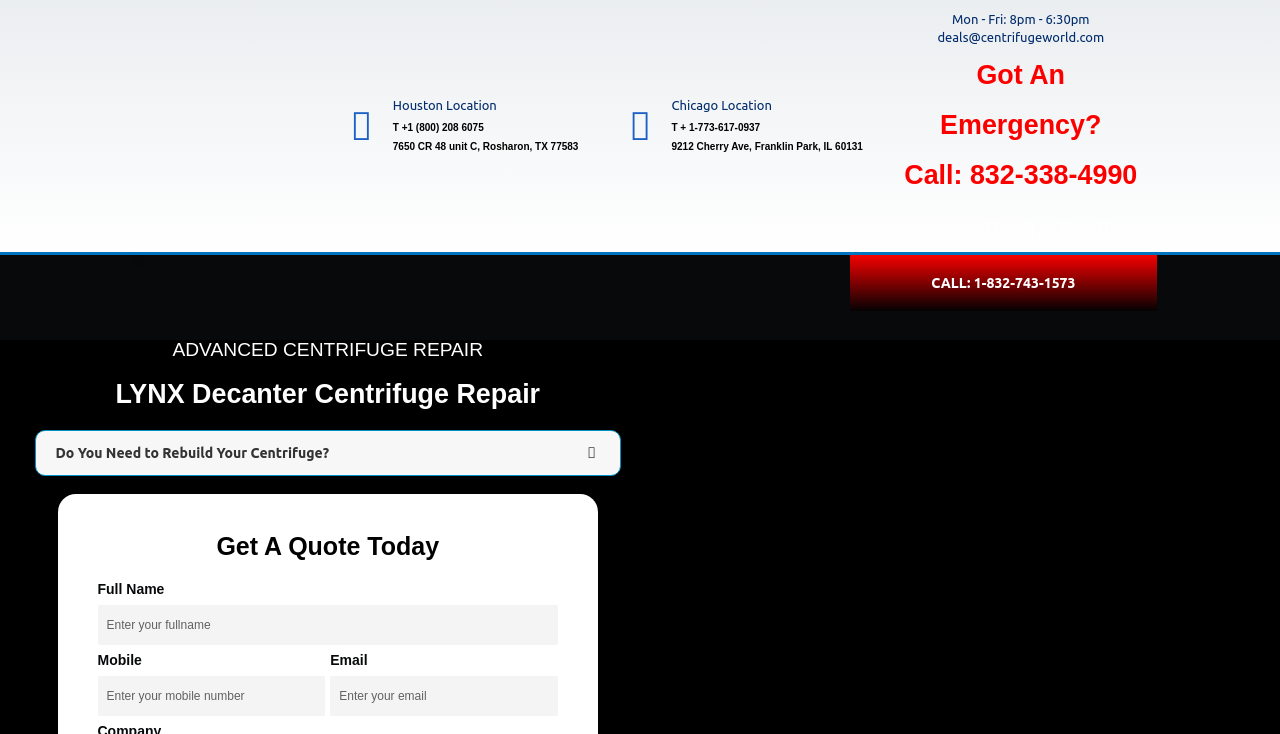What is the address of the Chicago location?
Answer the question with detailed information derived from the image.

I found the address by looking at the 'Chicago Location' section, where it is listed as '9212 Cherry Ave, Franklin Park, IL 60131'.